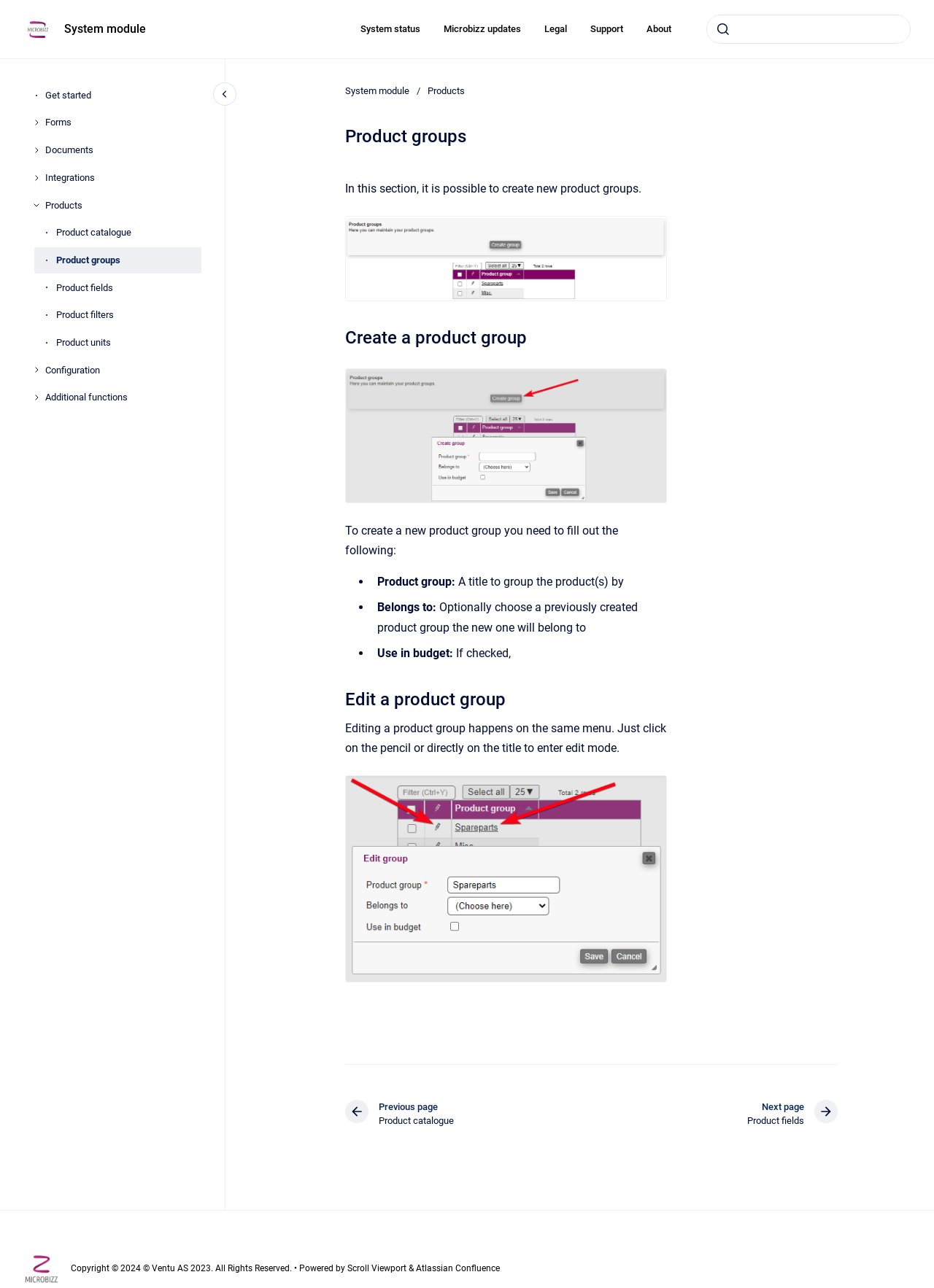Using the element description provided, determine the bounding box coordinates in the format (top-left x, top-left y, bottom-right x, bottom-right y). Ensure that all values are floating point numbers between 0 and 1. Element description: Go to homepage

[0.025, 0.011, 0.056, 0.034]